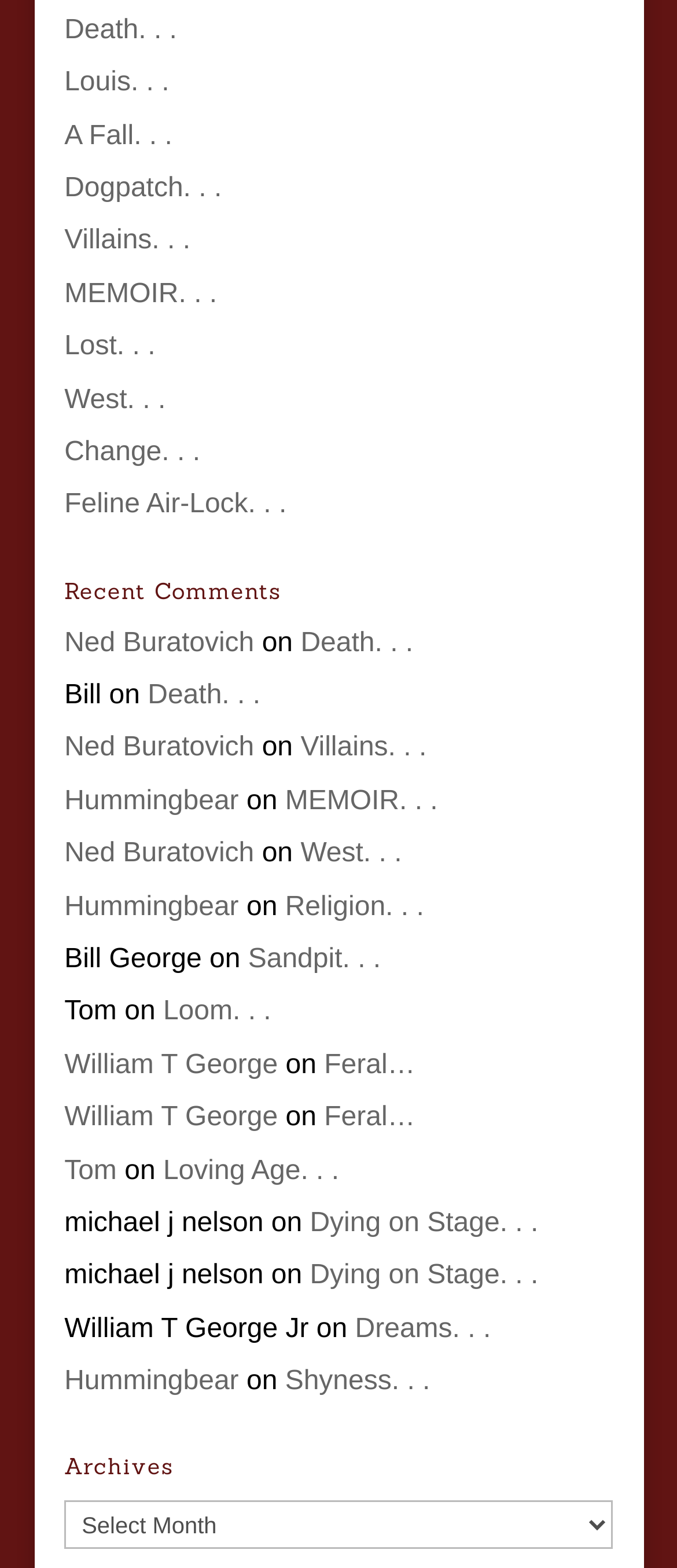What is the title of the first link?
Please provide an in-depth and detailed response to the question.

The first link on the webpage has the text 'Death...' which is the title of the link.